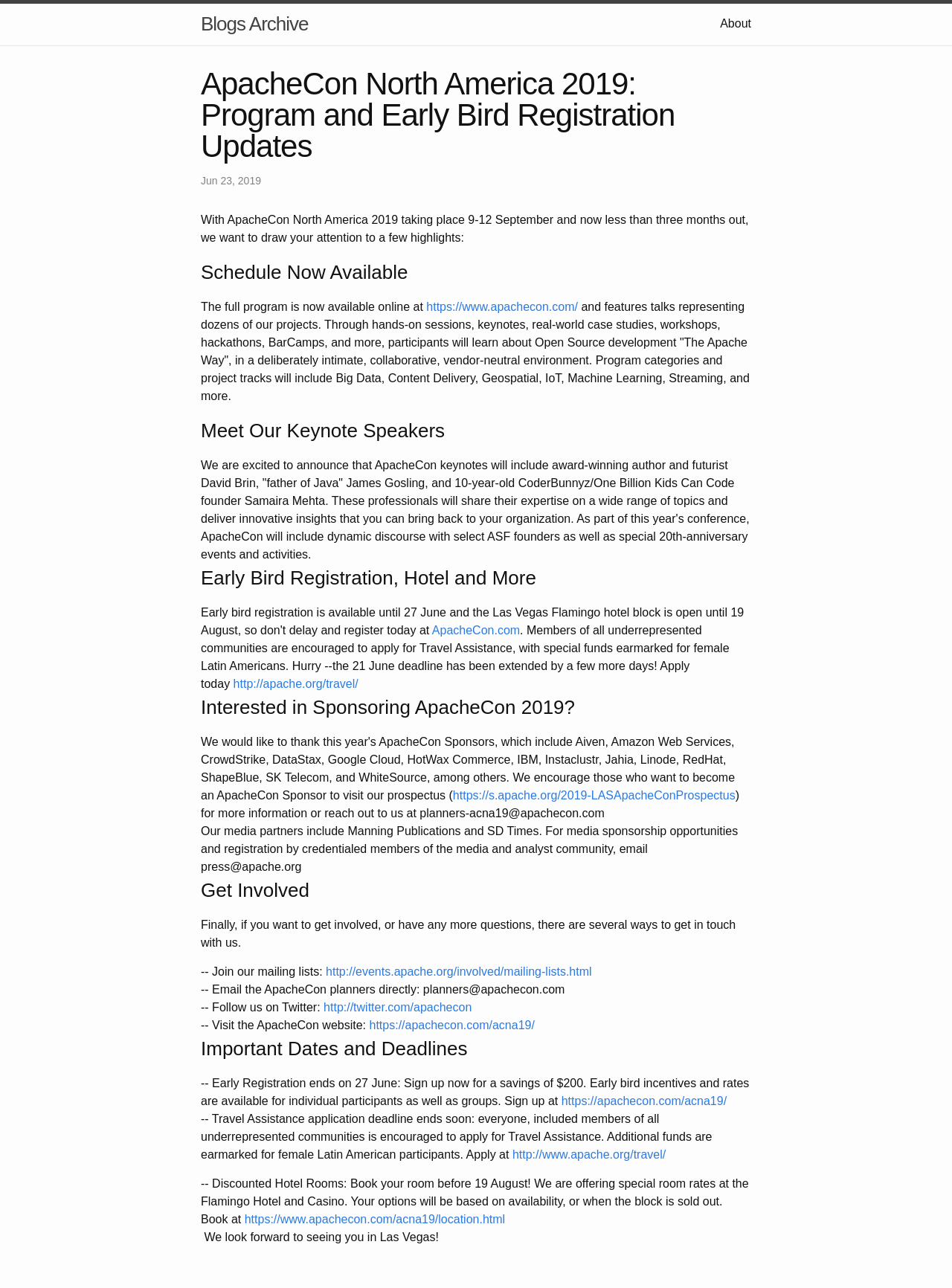Please determine the bounding box coordinates of the area that needs to be clicked to complete this task: 'View testimonials'. The coordinates must be four float numbers between 0 and 1, formatted as [left, top, right, bottom].

None